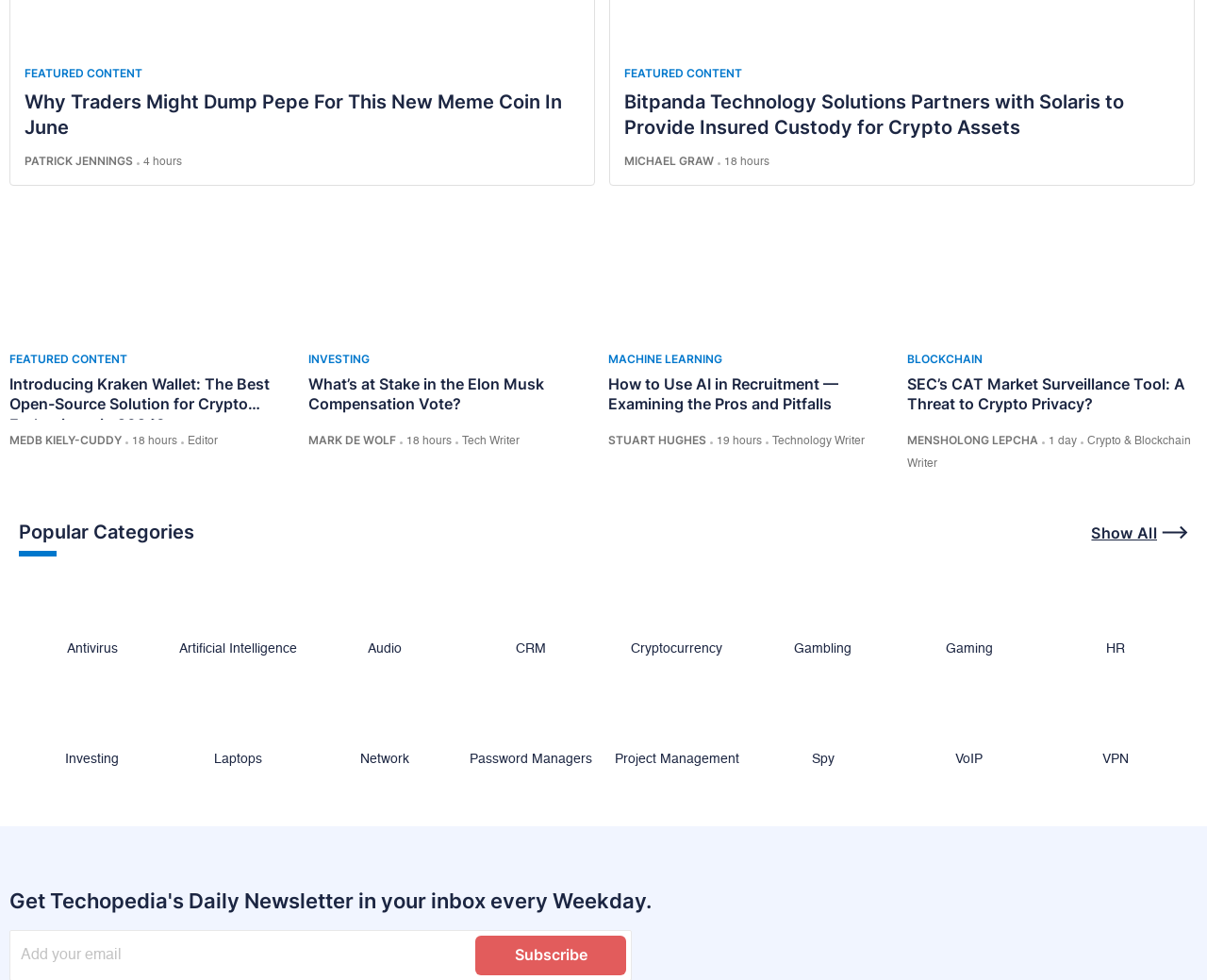Identify the bounding box coordinates of the area that should be clicked in order to complete the given instruction: "View RV parts and accessories". The bounding box coordinates should be four float numbers between 0 and 1, i.e., [left, top, right, bottom].

None